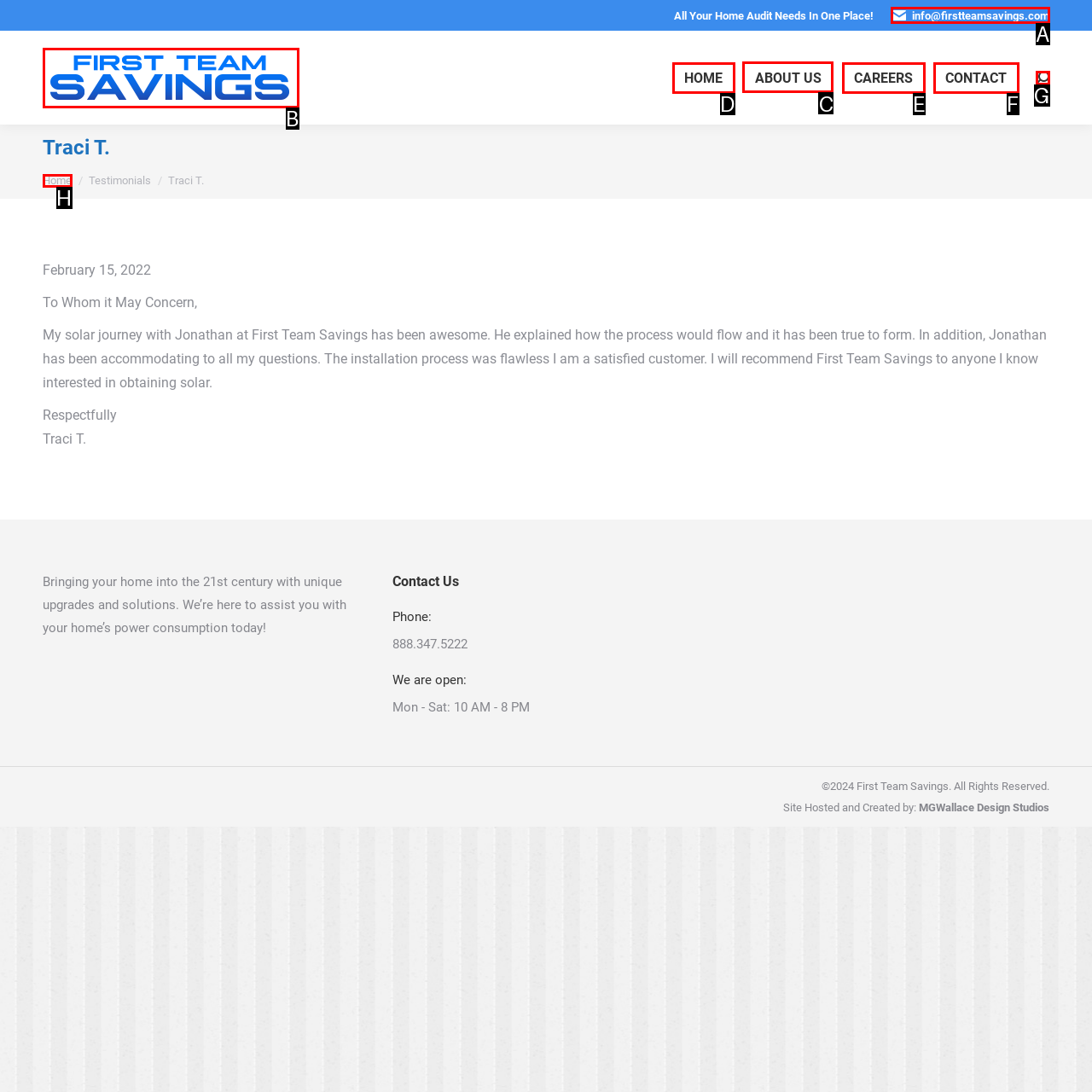Choose the letter of the option you need to click to Go to the 'ABOUT US' page. Answer with the letter only.

C